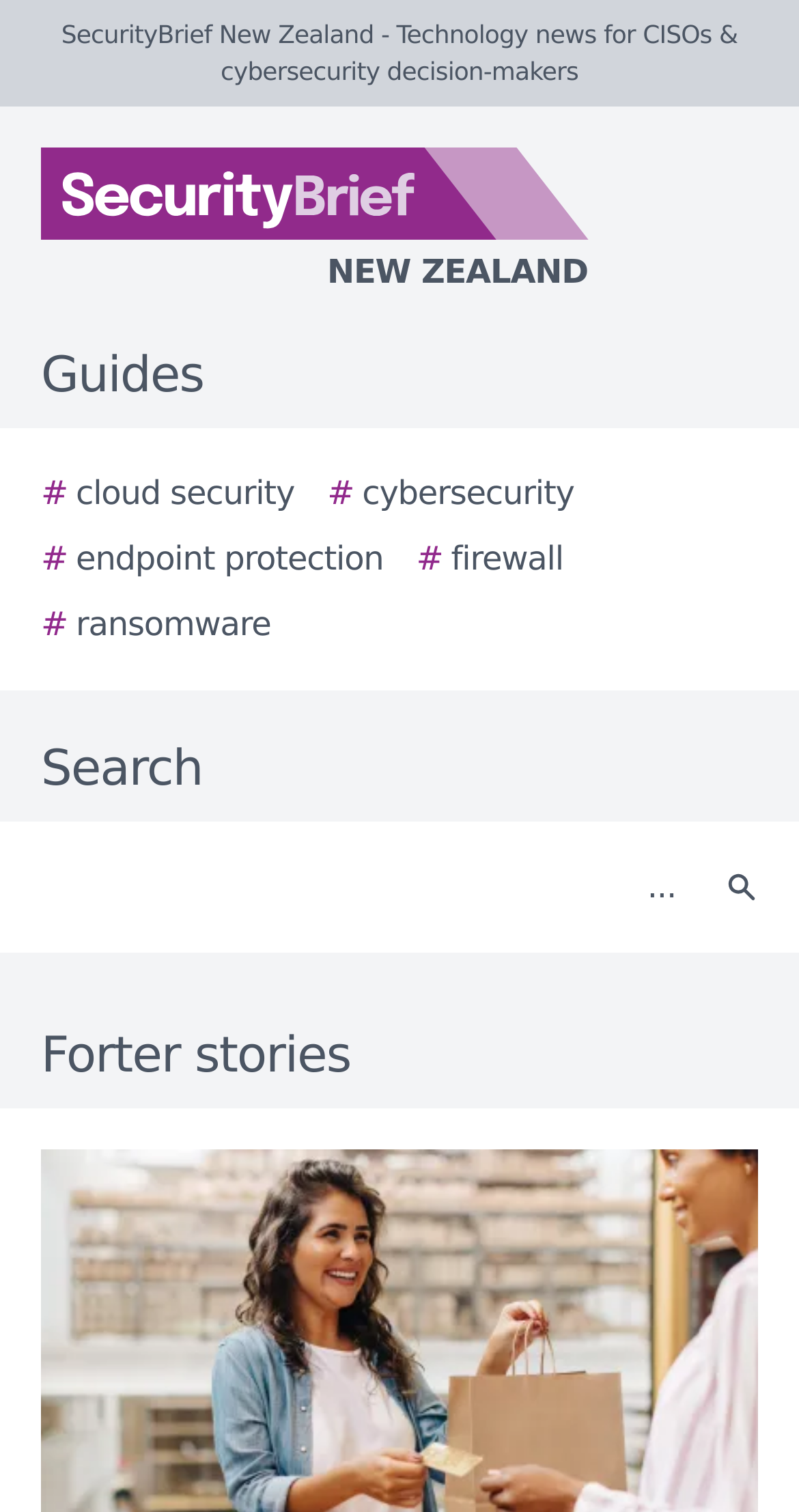Provide a brief response in the form of a single word or phrase:
What is the name of the website?

SecurityBrief New Zealand